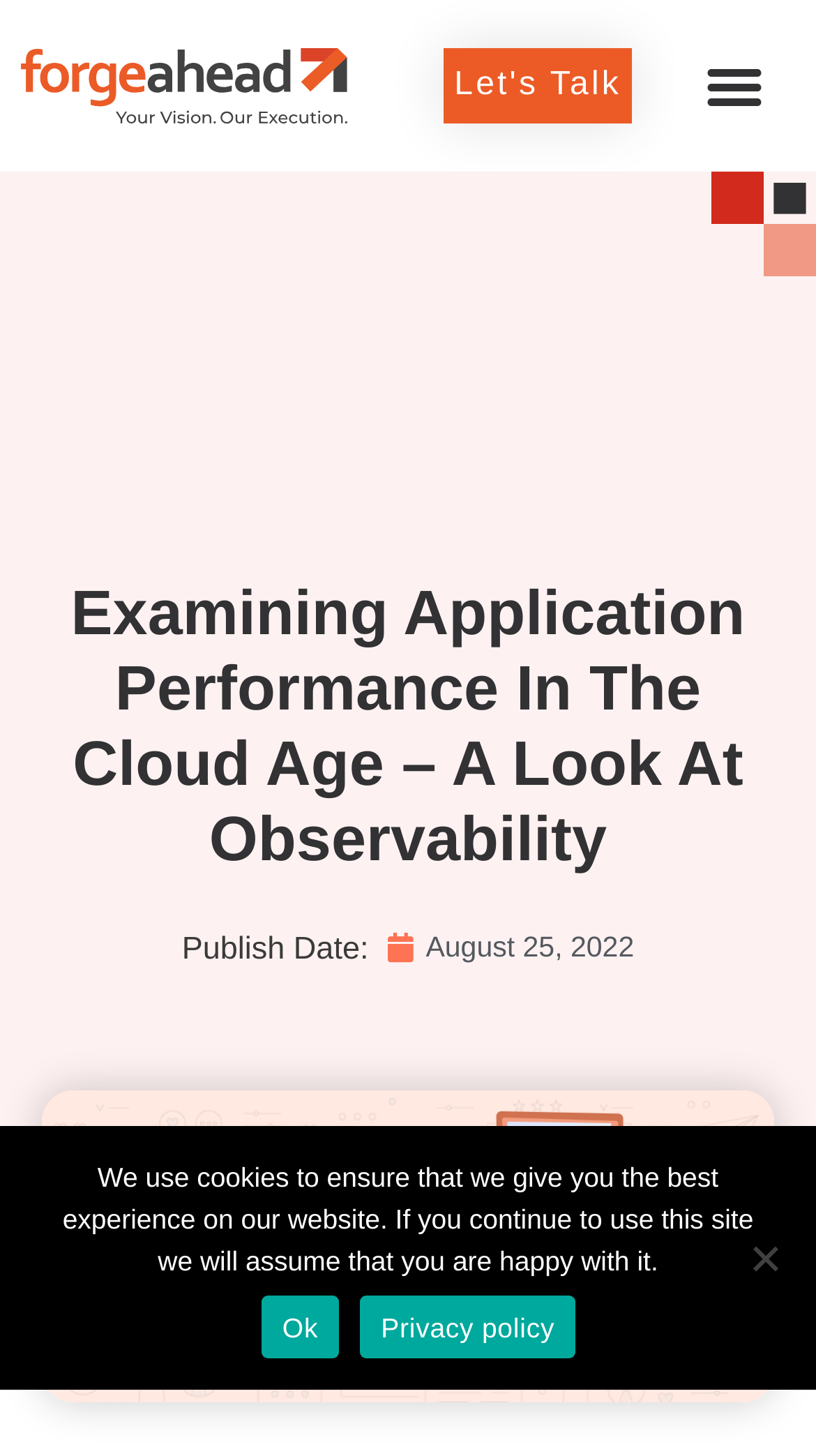Find the bounding box coordinates corresponding to the UI element with the description: "Ok". The coordinates should be formatted as [left, top, right, bottom], with values as floats between 0 and 1.

[0.32, 0.89, 0.416, 0.933]